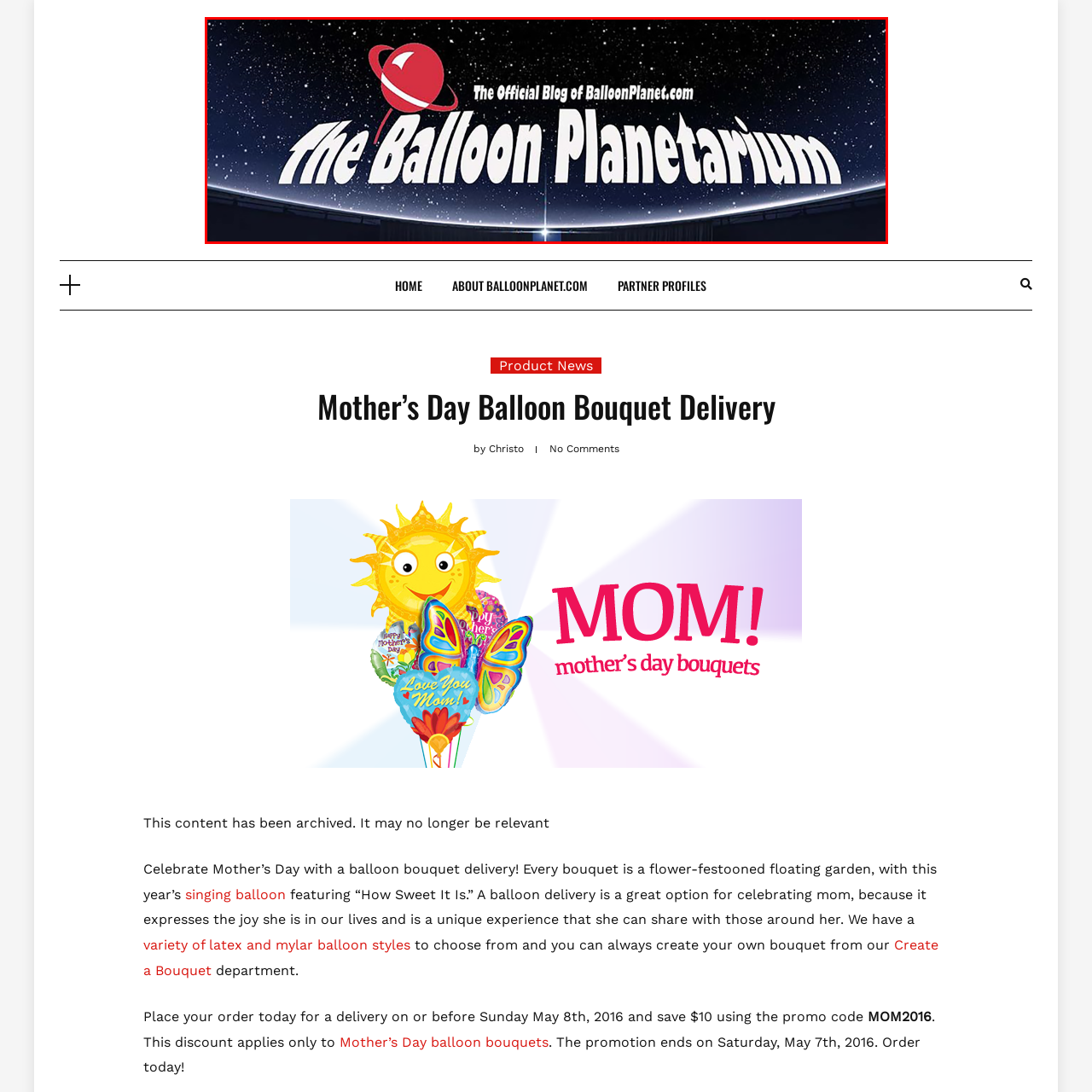What is the purpose of the blog?
Focus on the part of the image marked with a red bounding box and deliver an in-depth answer grounded in the visual elements you observe.

The blog is dedicated to providing content related to festive balloon deliveries and creative arrangements, such as those for Mother's Day, which is fitting for an establishment like BalloonPlanet.com.